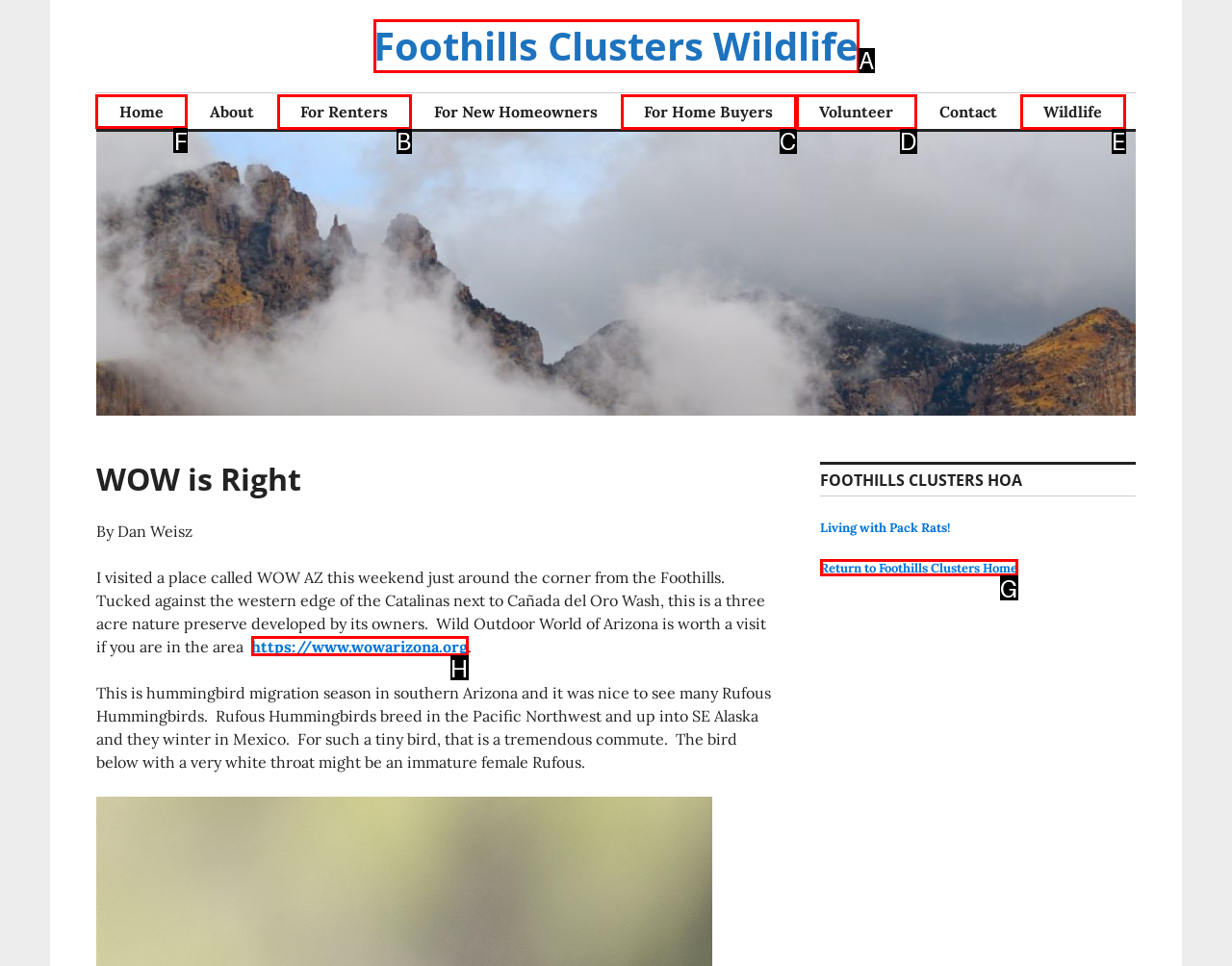Determine which HTML element should be clicked for this task: Click on Home
Provide the option's letter from the available choices.

F